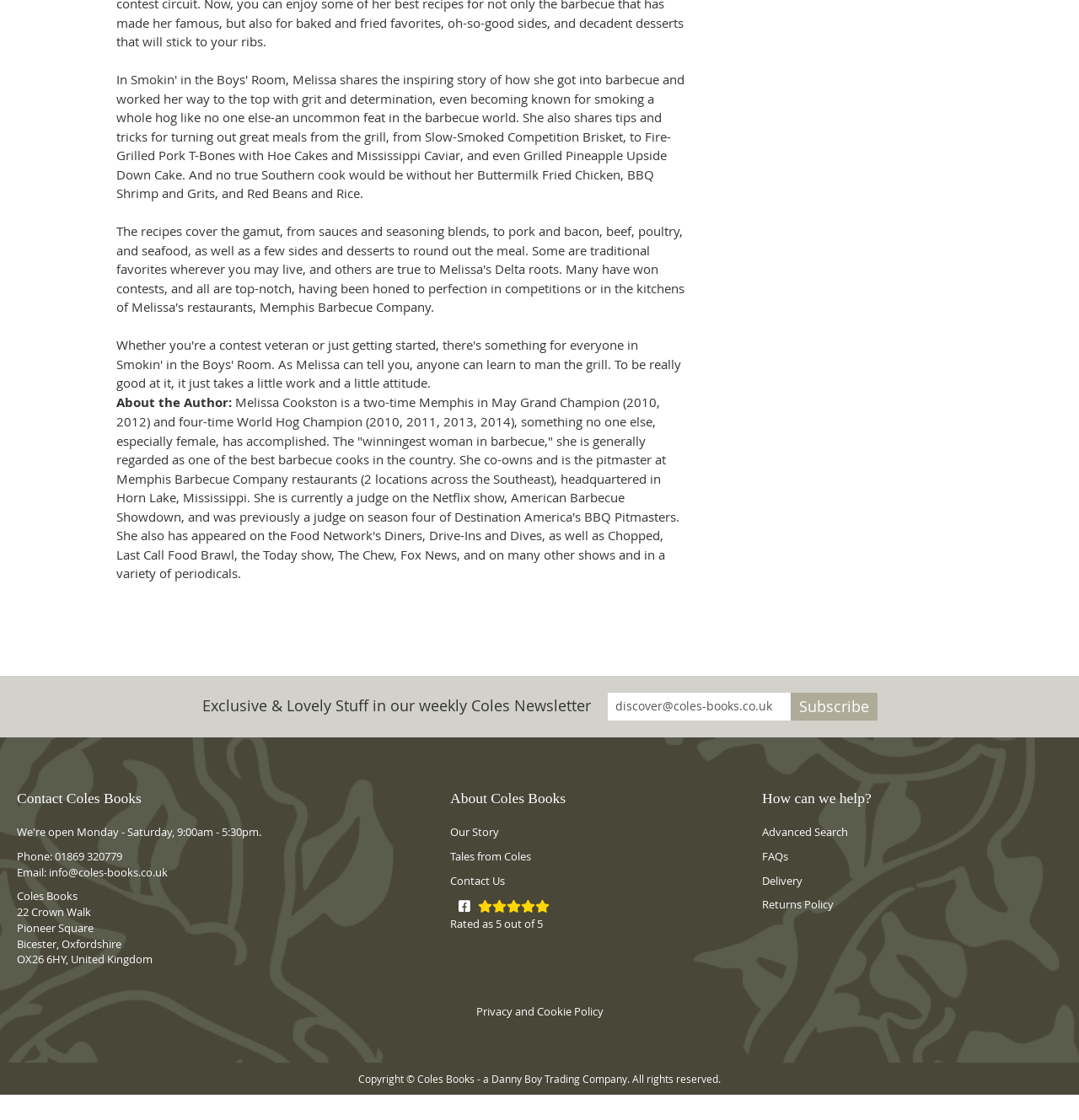Given the description of a UI element: "name="subscribe" value="Subscribe"", identify the bounding box coordinates of the matching element in the webpage screenshot.

[0.732, 0.618, 0.813, 0.643]